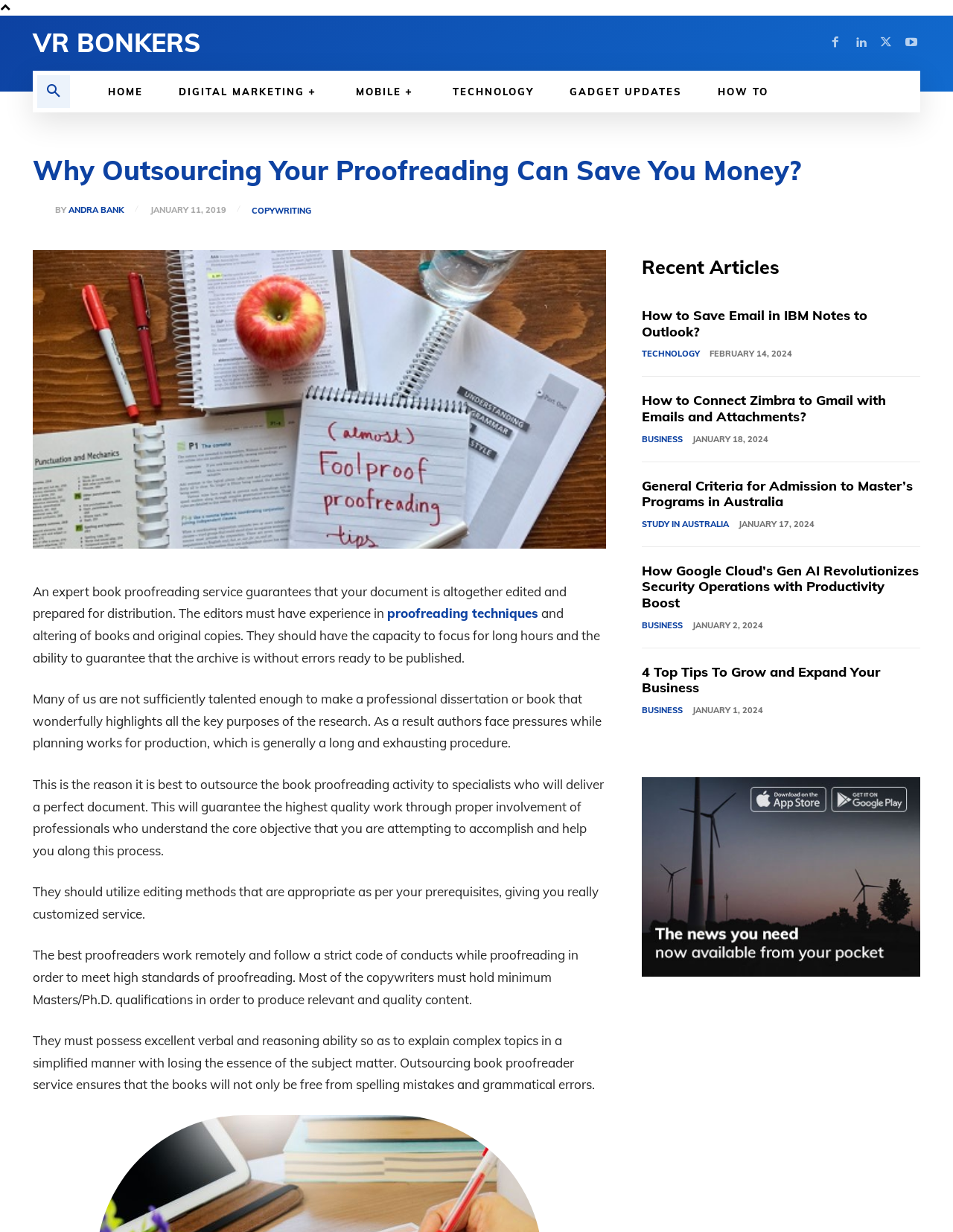Could you highlight the region that needs to be clicked to execute the instruction: "Learn about 'General Criteria for Admission to Master’s Programs in Australia'"?

[0.674, 0.387, 0.958, 0.414]